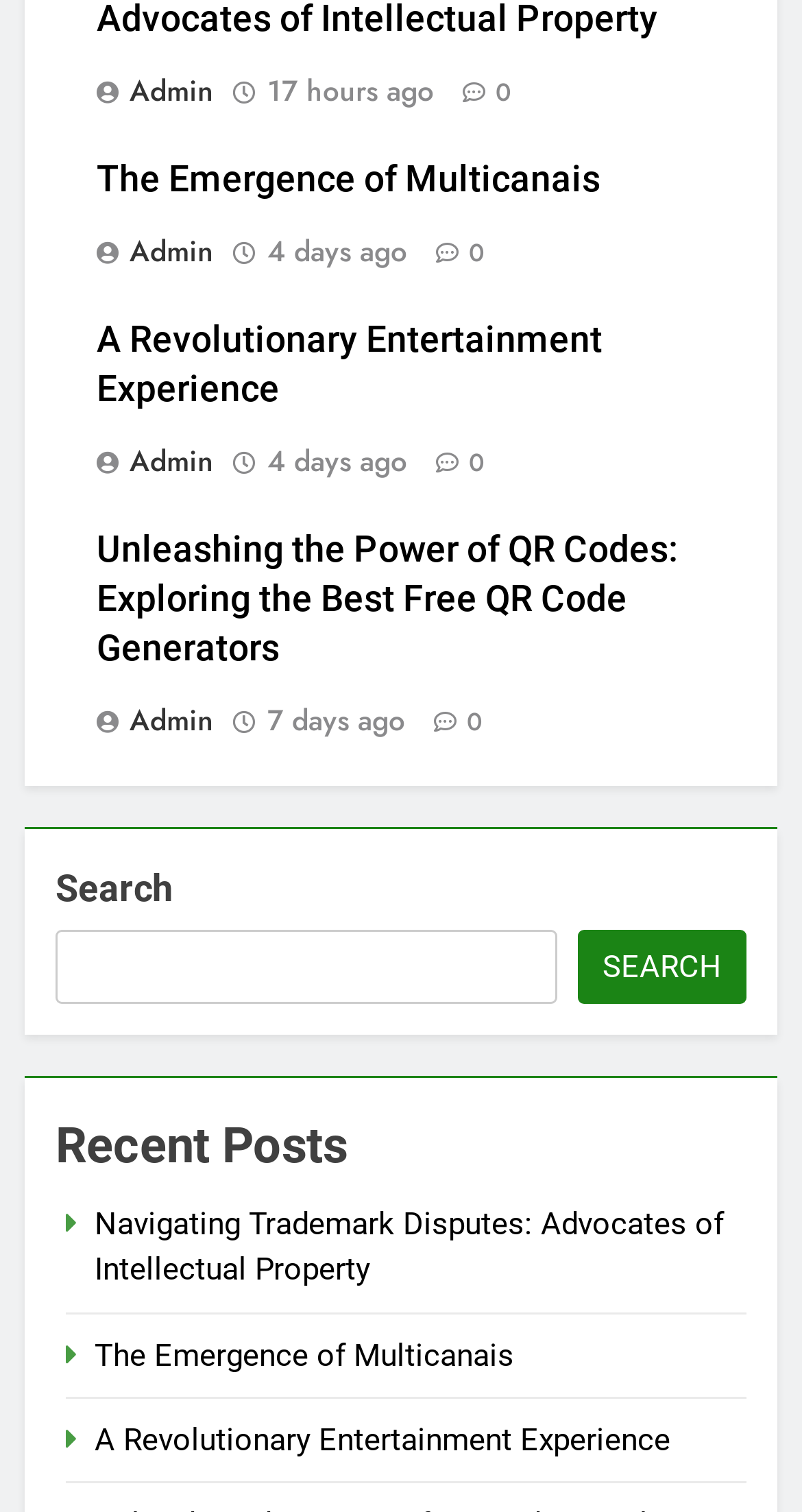Please provide a brief answer to the question using only one word or phrase: 
Who is the author of the latest article?

Admin